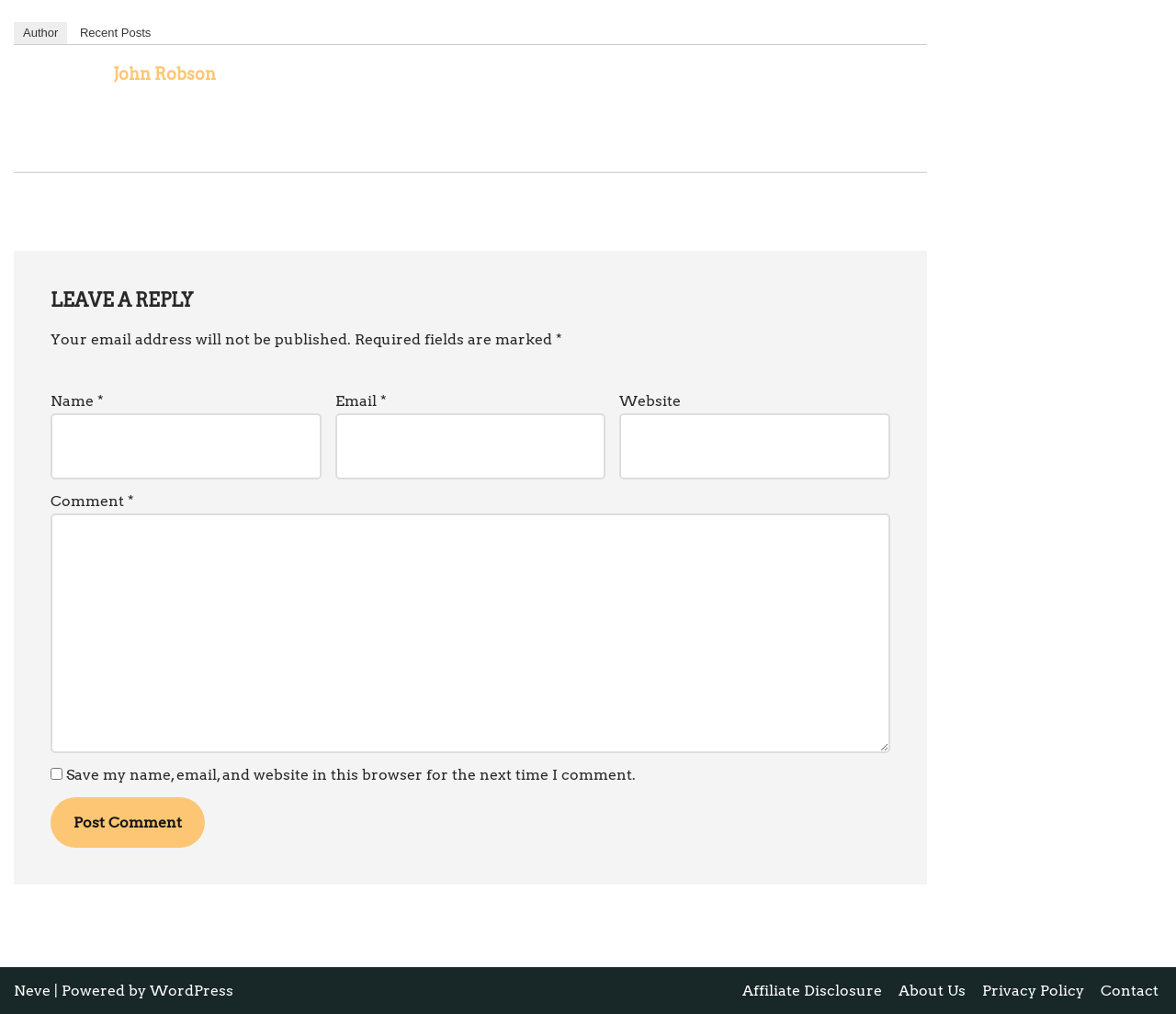What is the 'Save my name, email, and website' checkbox for?
Examine the screenshot and reply with a single word or phrase.

To save user info